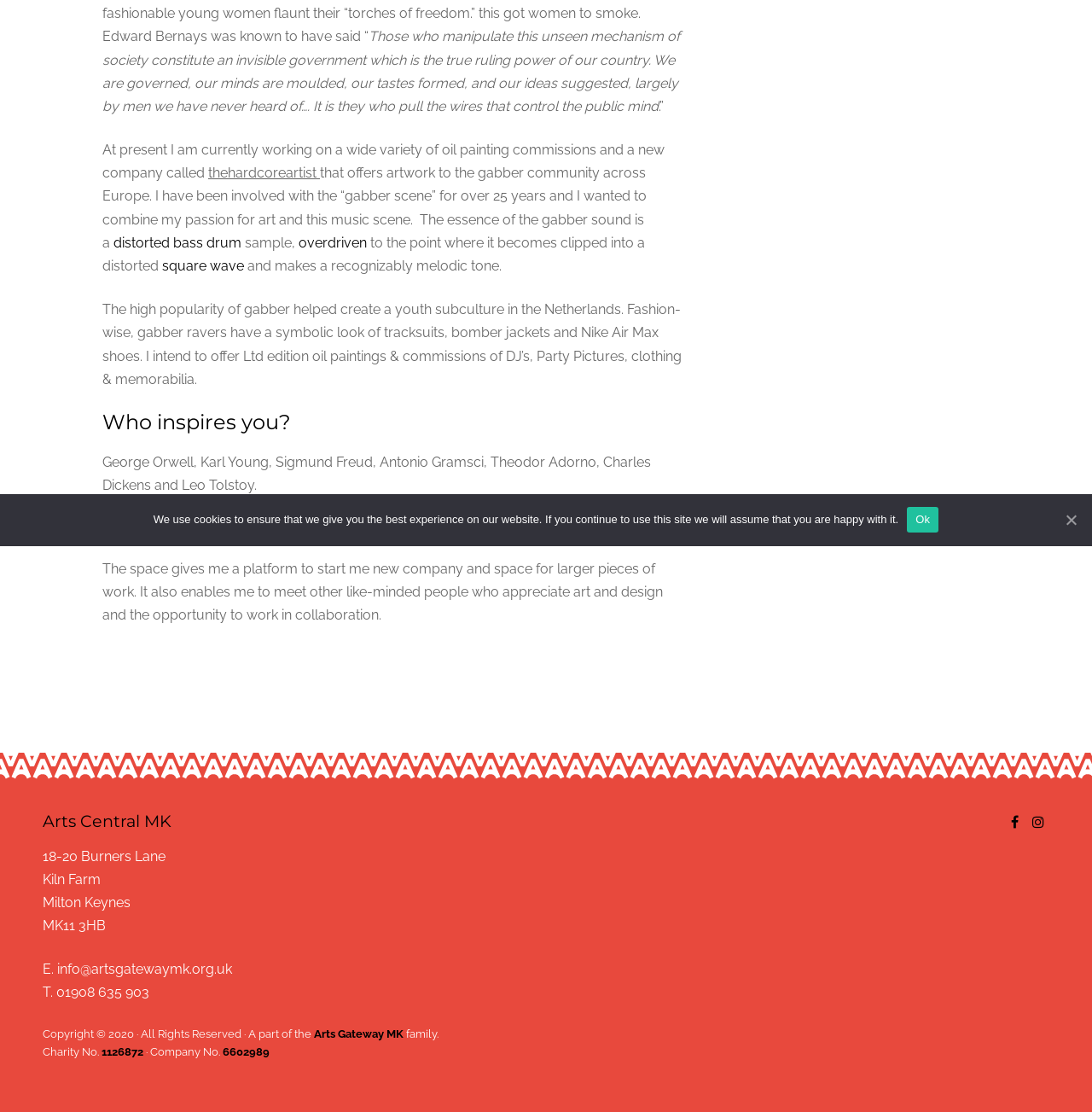Given the element description "bass drum" in the screenshot, predict the bounding box coordinates of that UI element.

[0.159, 0.211, 0.221, 0.226]